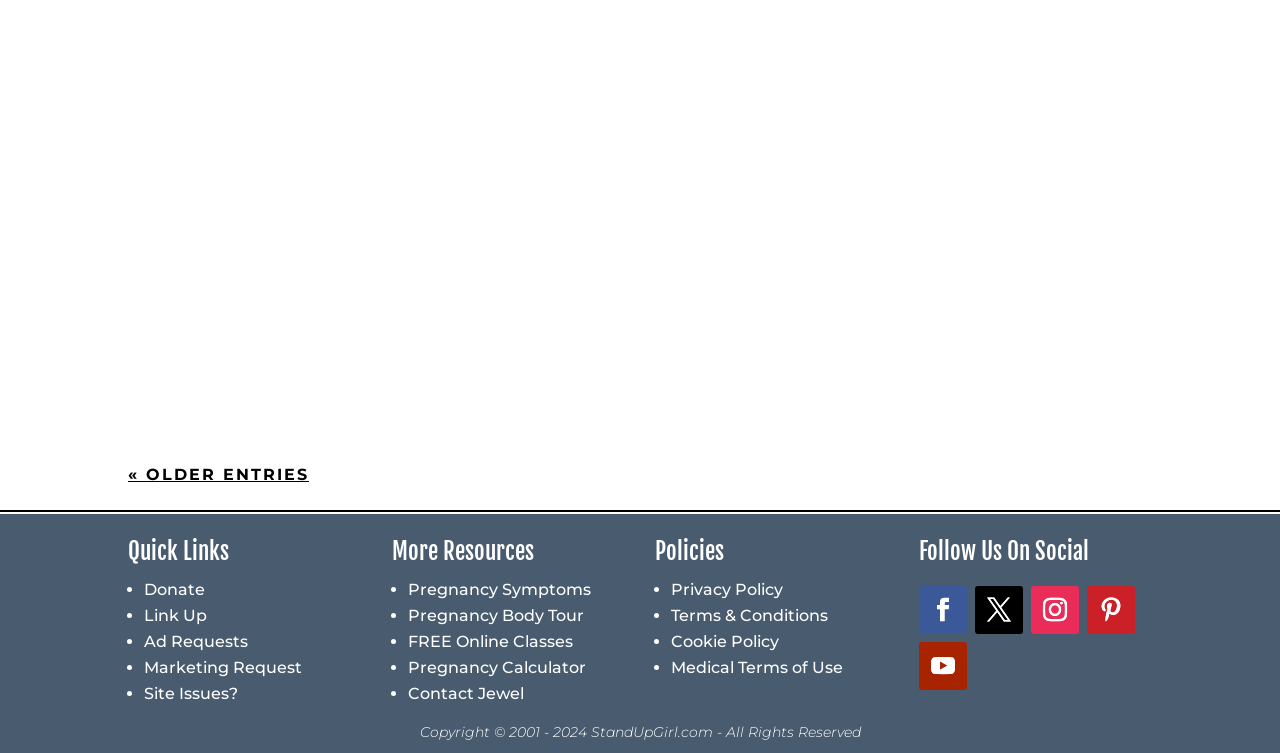Locate the bounding box coordinates of the clickable area needed to fulfill the instruction: "Check the 'Pregnancy Symptoms'".

[0.318, 0.77, 0.461, 0.795]